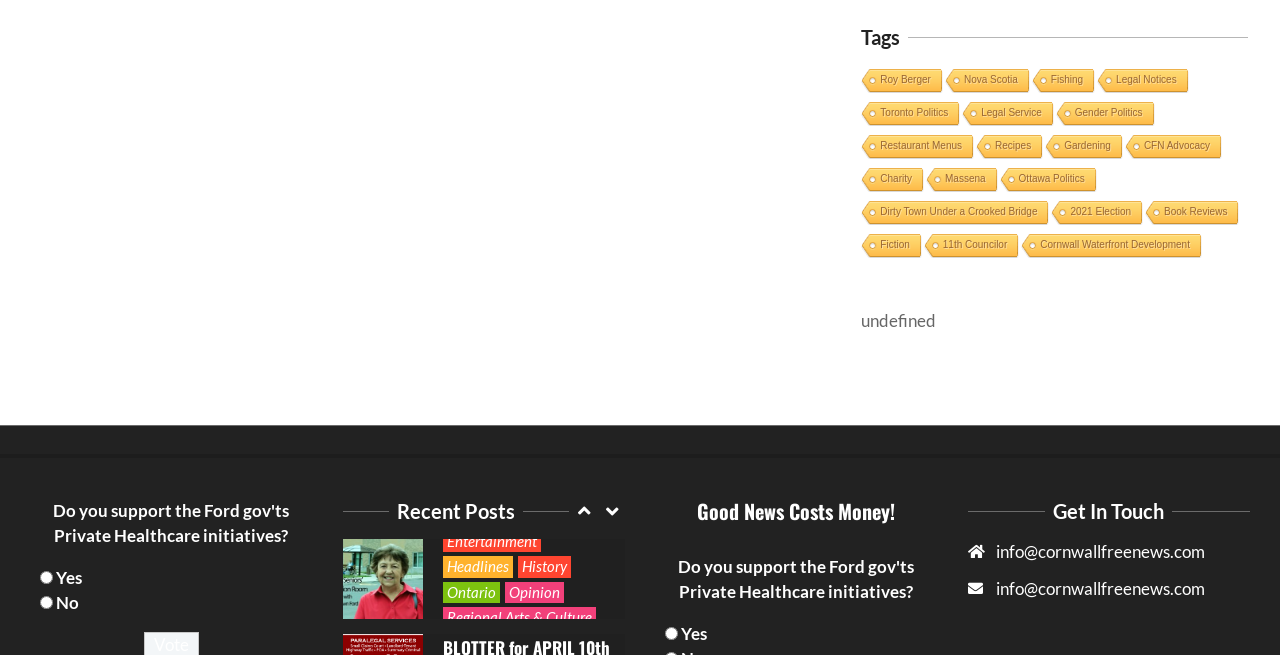Give a concise answer using only one word or phrase for this question:
What is the purpose of the 'Vote' button?

To cast a vote